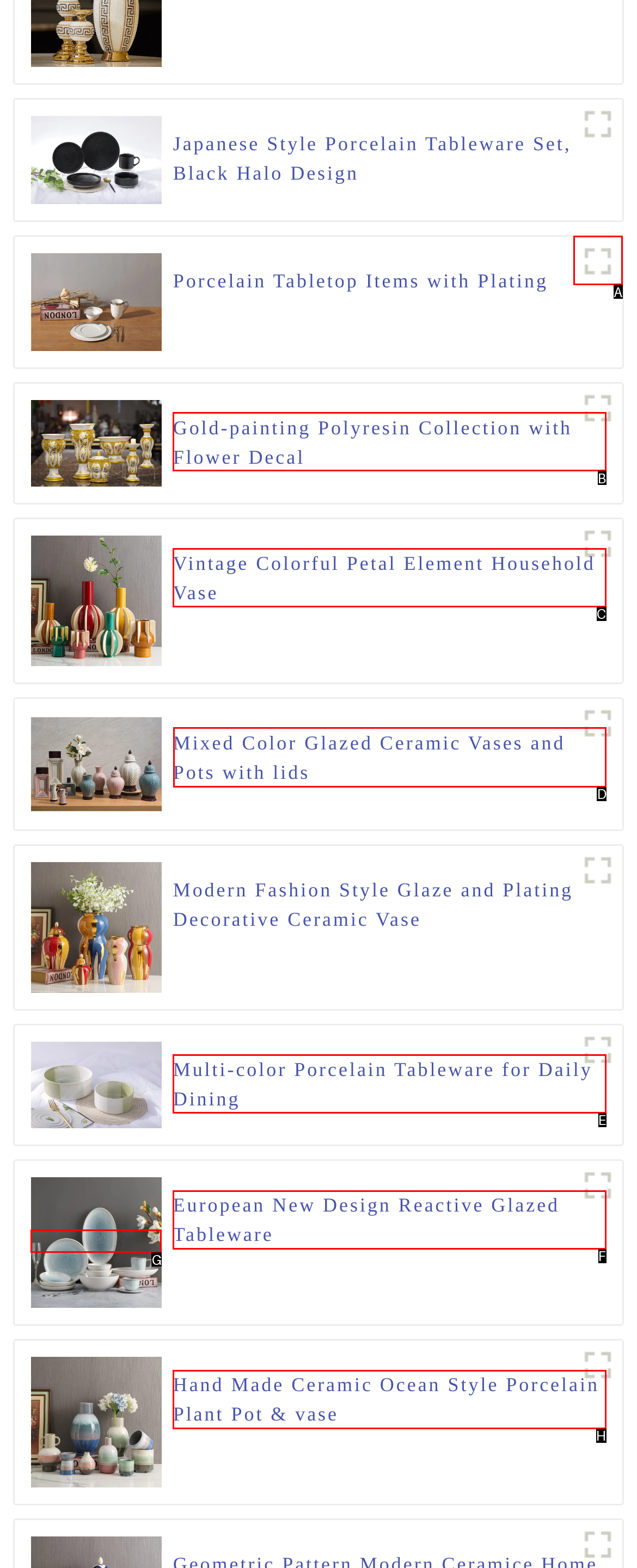What option should you select to complete this task: Skip to main content? Indicate your answer by providing the letter only.

None